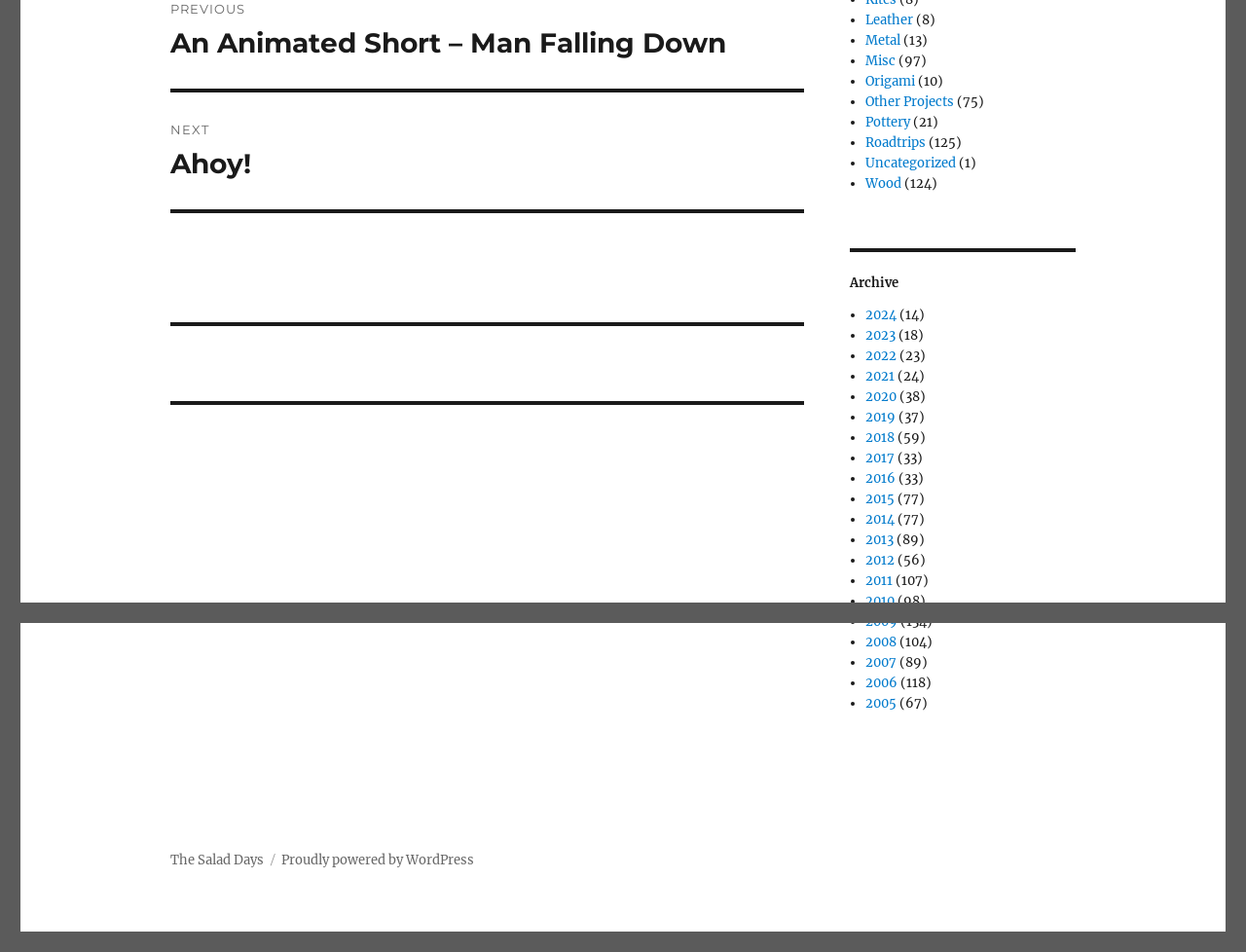Determine the bounding box coordinates for the UI element with the following description: "2013". The coordinates should be four float numbers between 0 and 1, represented as [left, top, right, bottom].

[0.695, 0.558, 0.717, 0.576]